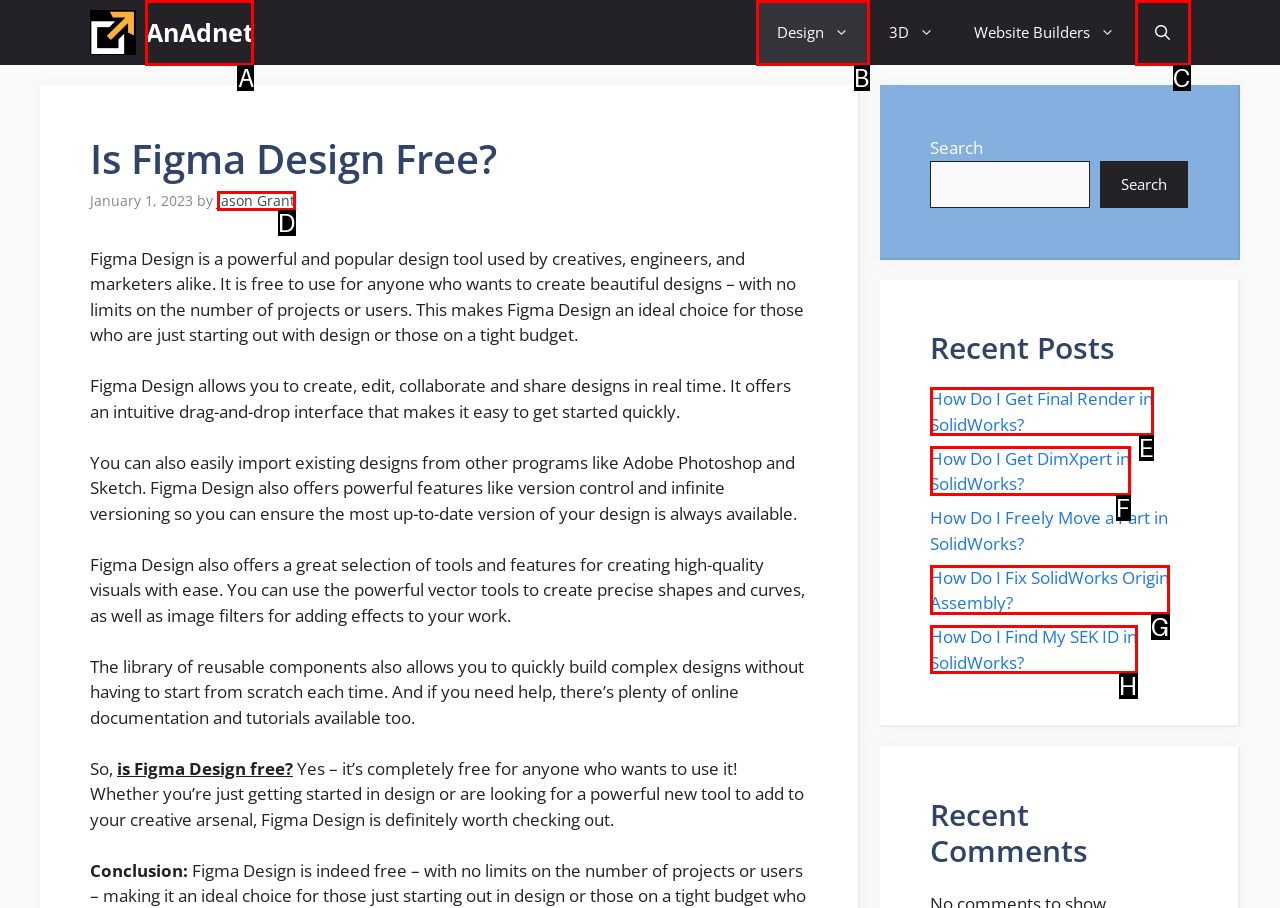Out of the given choices, which letter corresponds to the UI element required to Click on the 'Design' link? Answer with the letter.

B